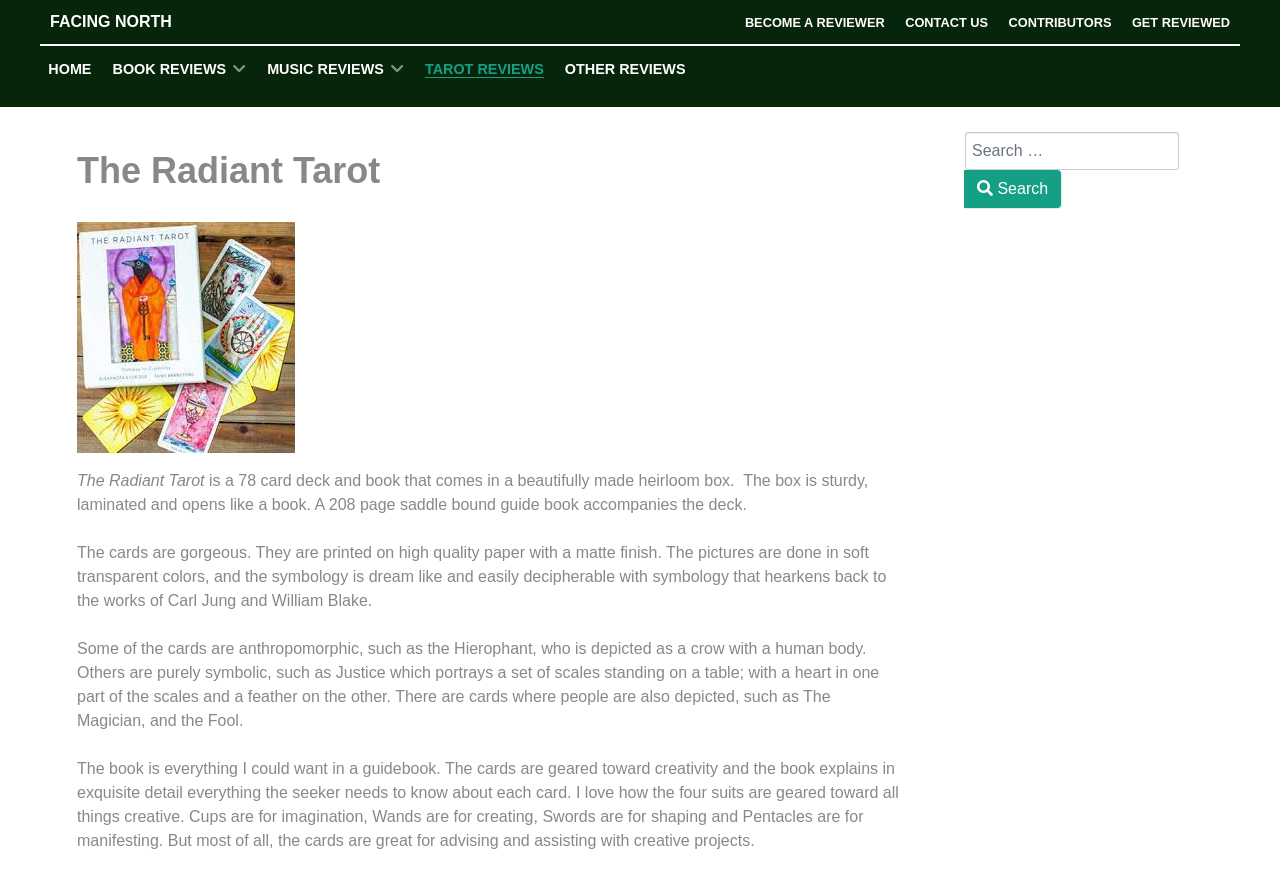Determine the bounding box for the UI element described here: "Home".

[0.032, 0.065, 0.077, 0.092]